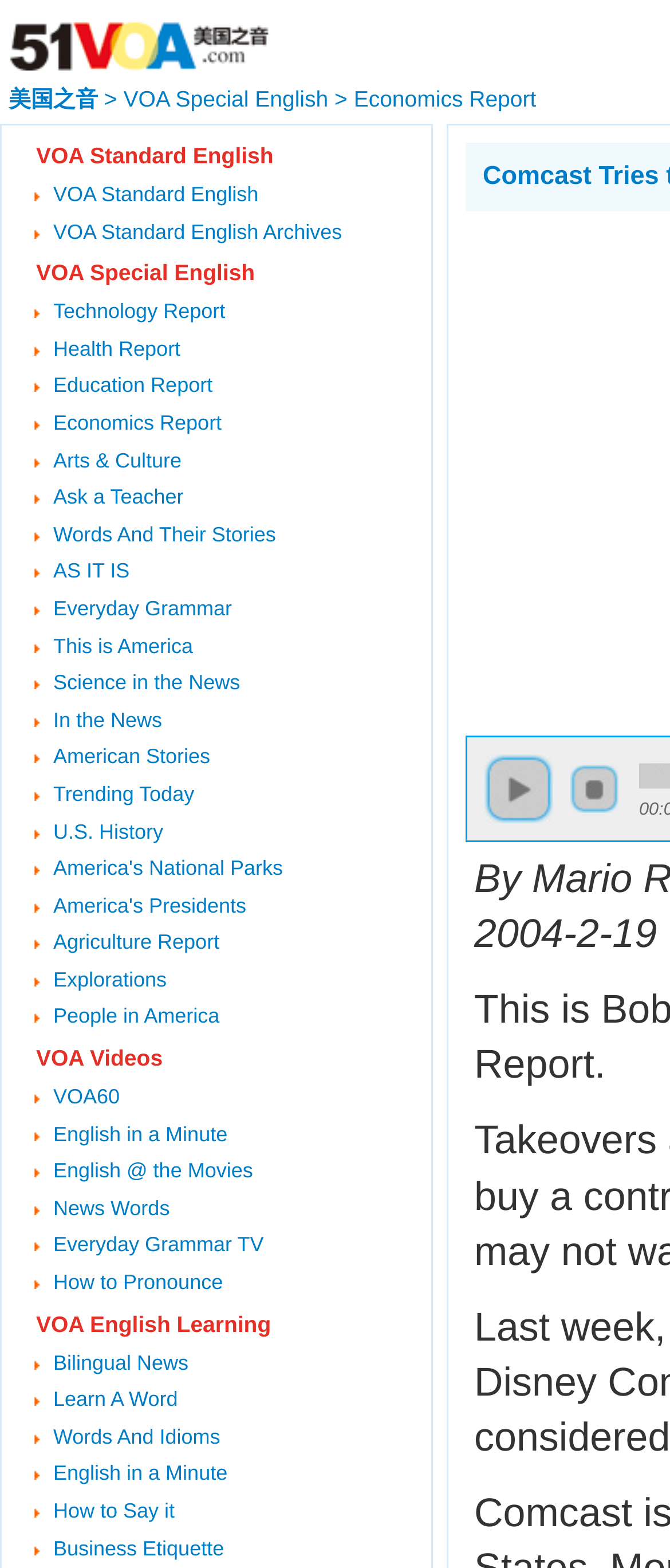Identify and extract the main heading from the webpage.

Comcast Tries to Buy Disney